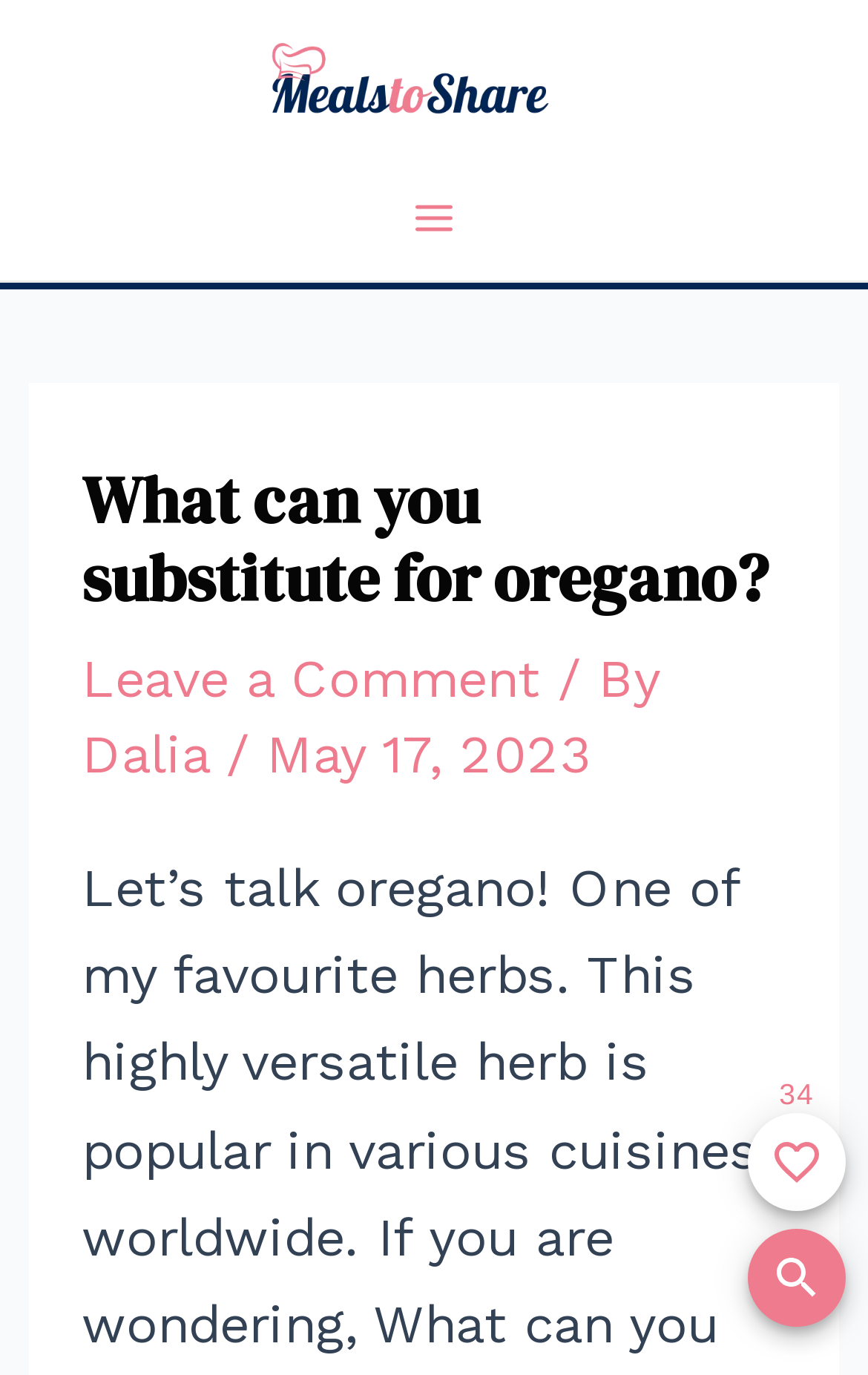What is the author's name?
Using the image, respond with a single word or phrase.

Dalia